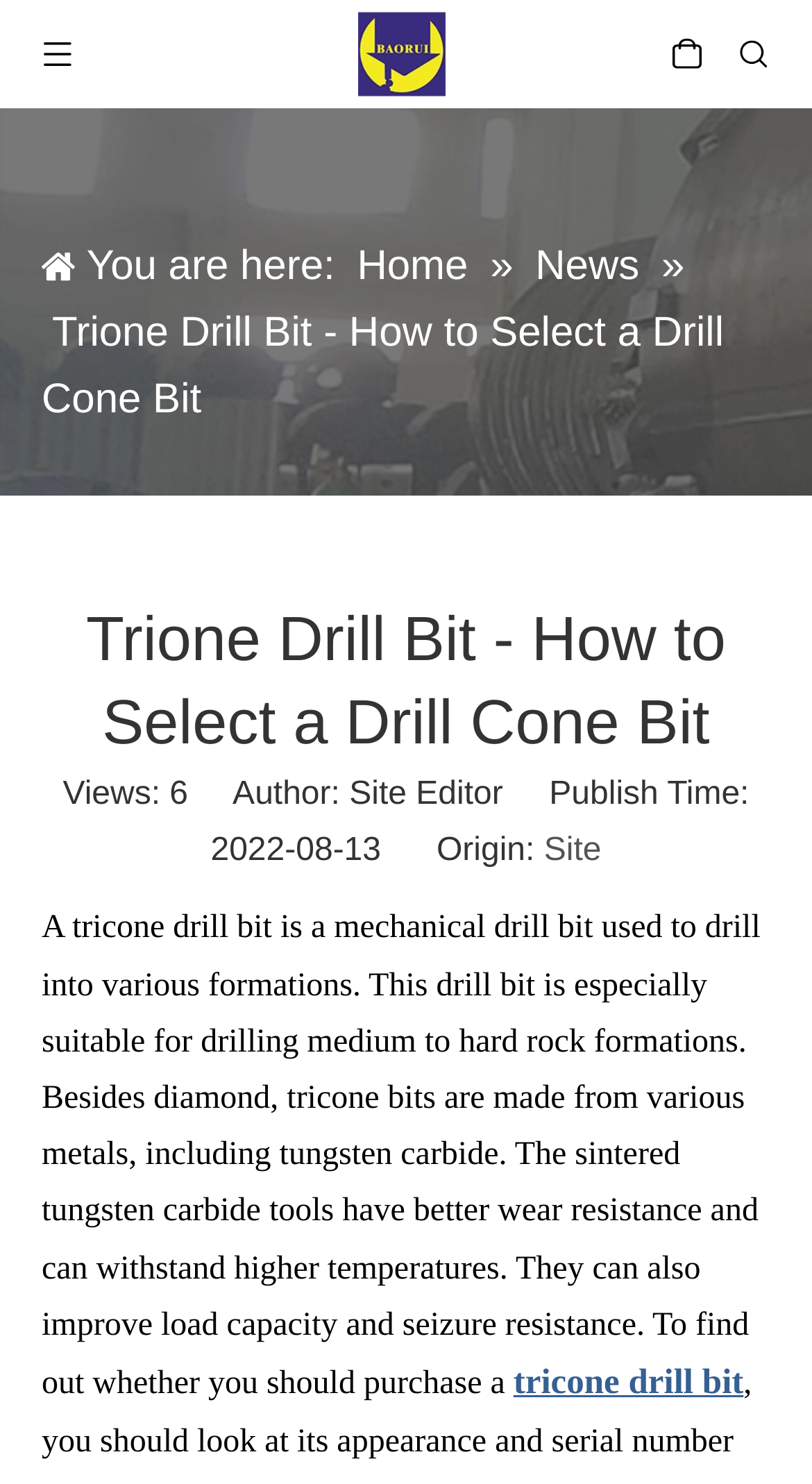What is the current page in the navigation?
Give a single word or phrase as your answer by examining the image.

News